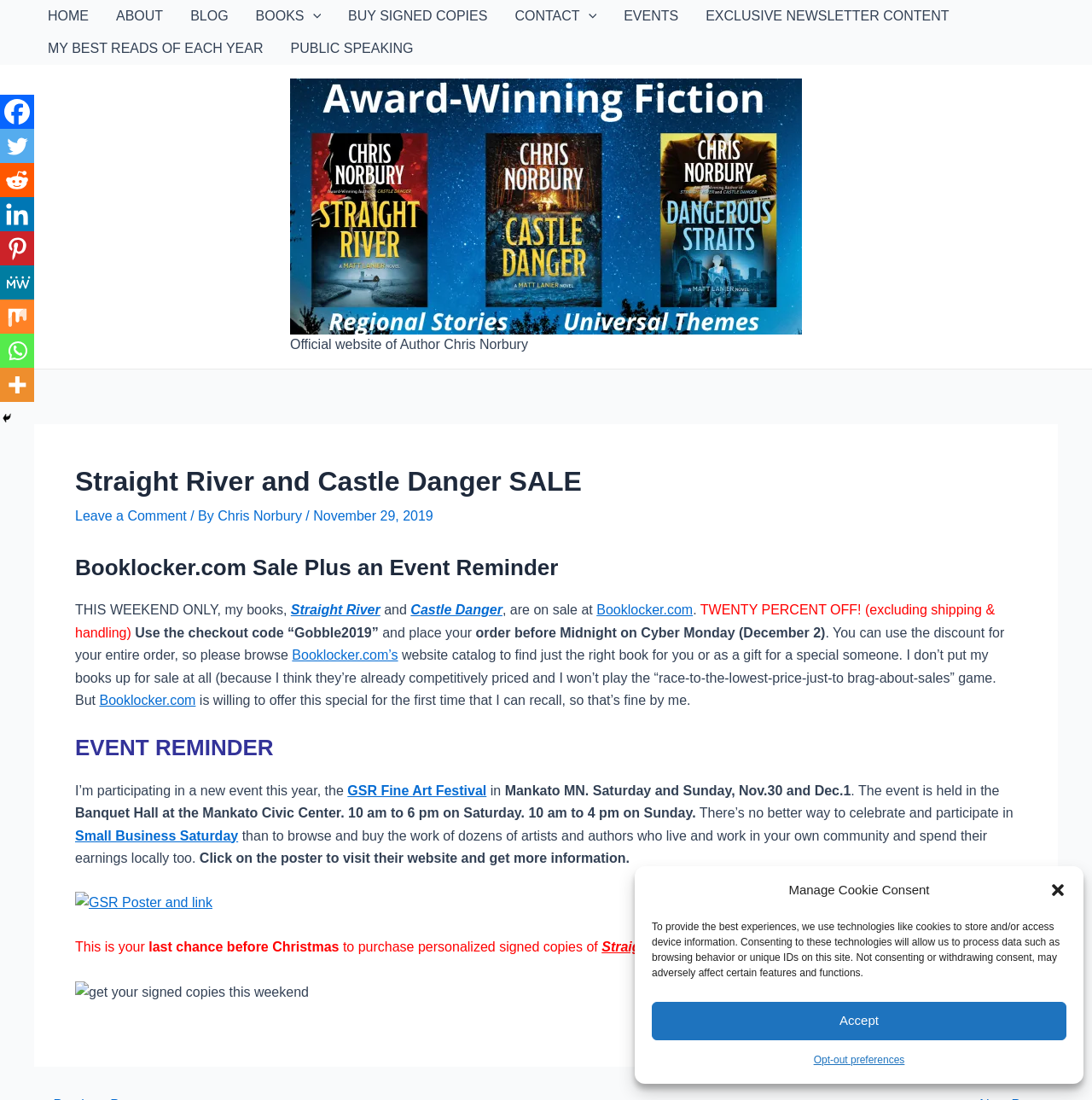Ascertain the bounding box coordinates for the UI element detailed here: "PUBLIC SPEAKING". The coordinates should be provided as [left, top, right, bottom] with each value being a float between 0 and 1.

[0.254, 0.029, 0.391, 0.059]